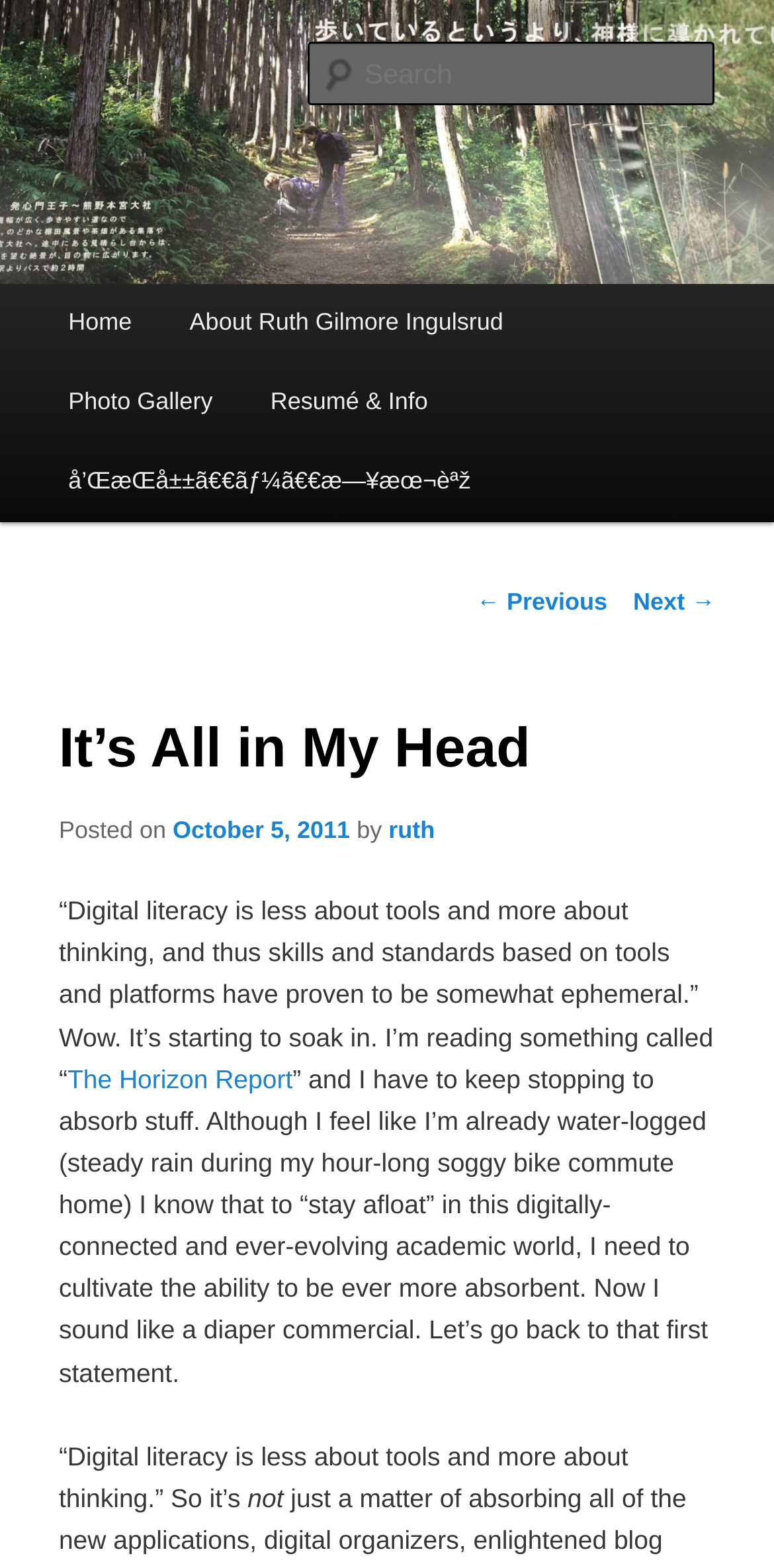Find the bounding box coordinates of the element to click in order to complete this instruction: "Read the about page". The bounding box coordinates must be four float numbers between 0 and 1, denoted as [left, top, right, bottom].

[0.208, 0.181, 0.688, 0.232]